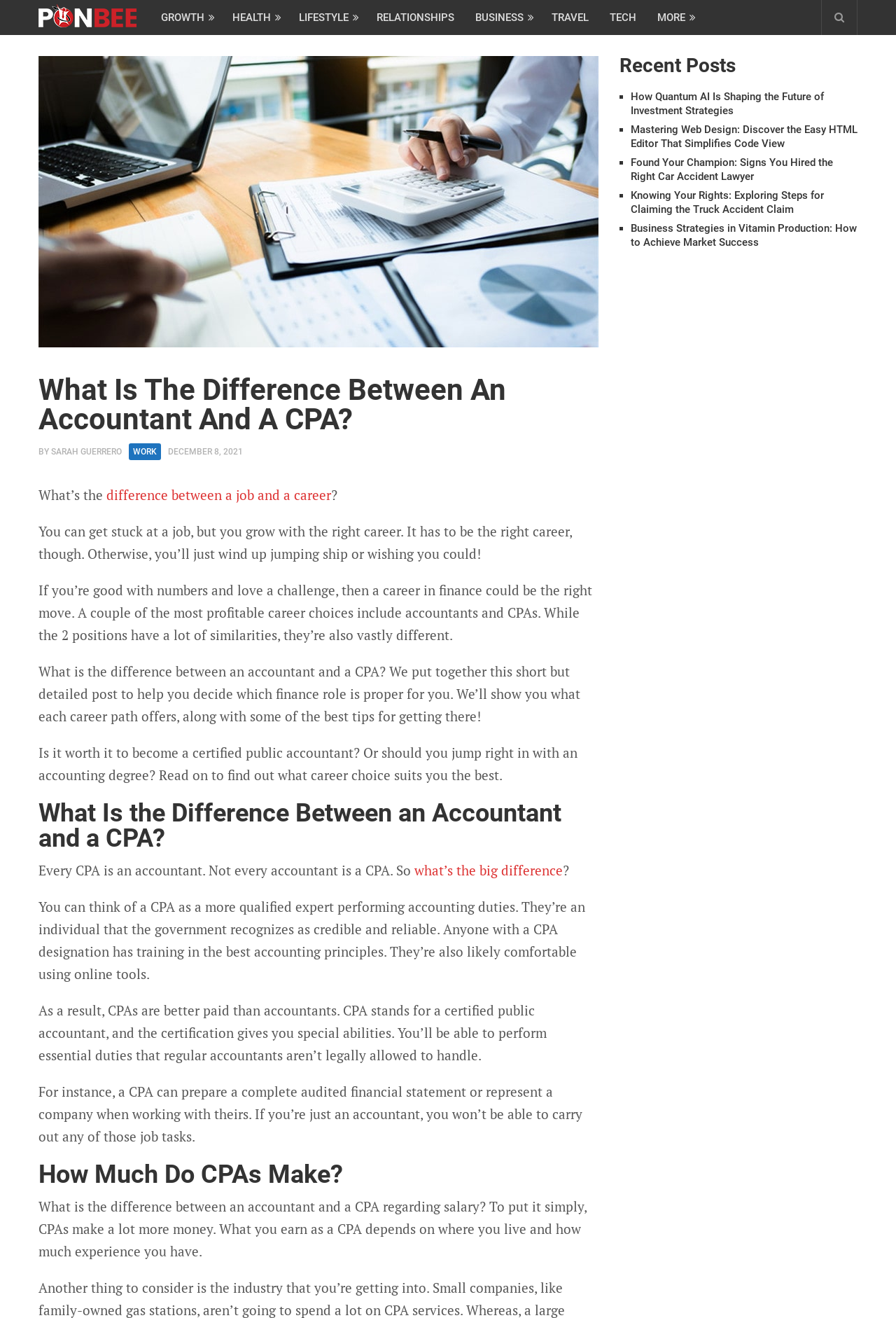Can you specify the bounding box coordinates of the area that needs to be clicked to fulfill the following instruction: "Check out 'How Quantum AI Is Shaping the Future of Investment Strategies'"?

[0.704, 0.069, 0.92, 0.089]